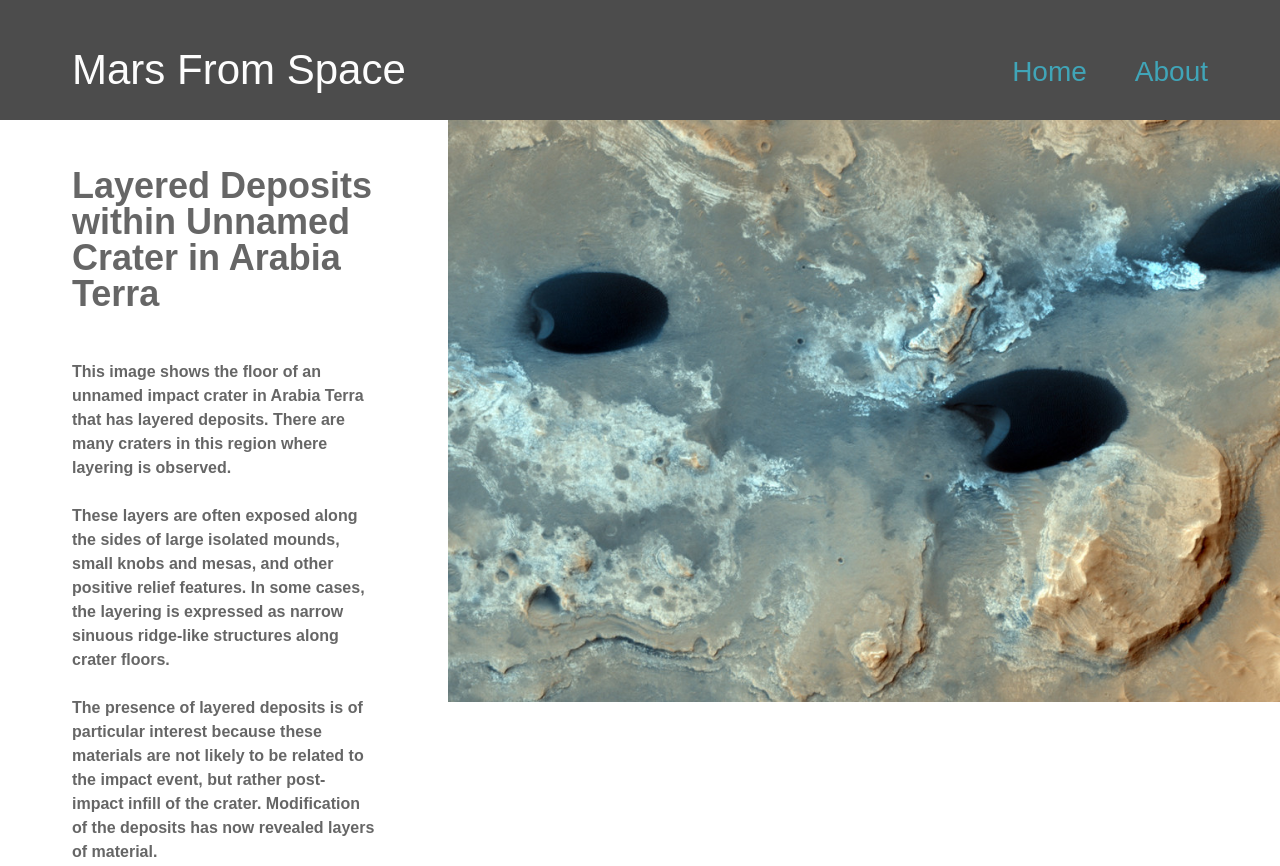Determine and generate the text content of the webpage's headline.

Mars From Space